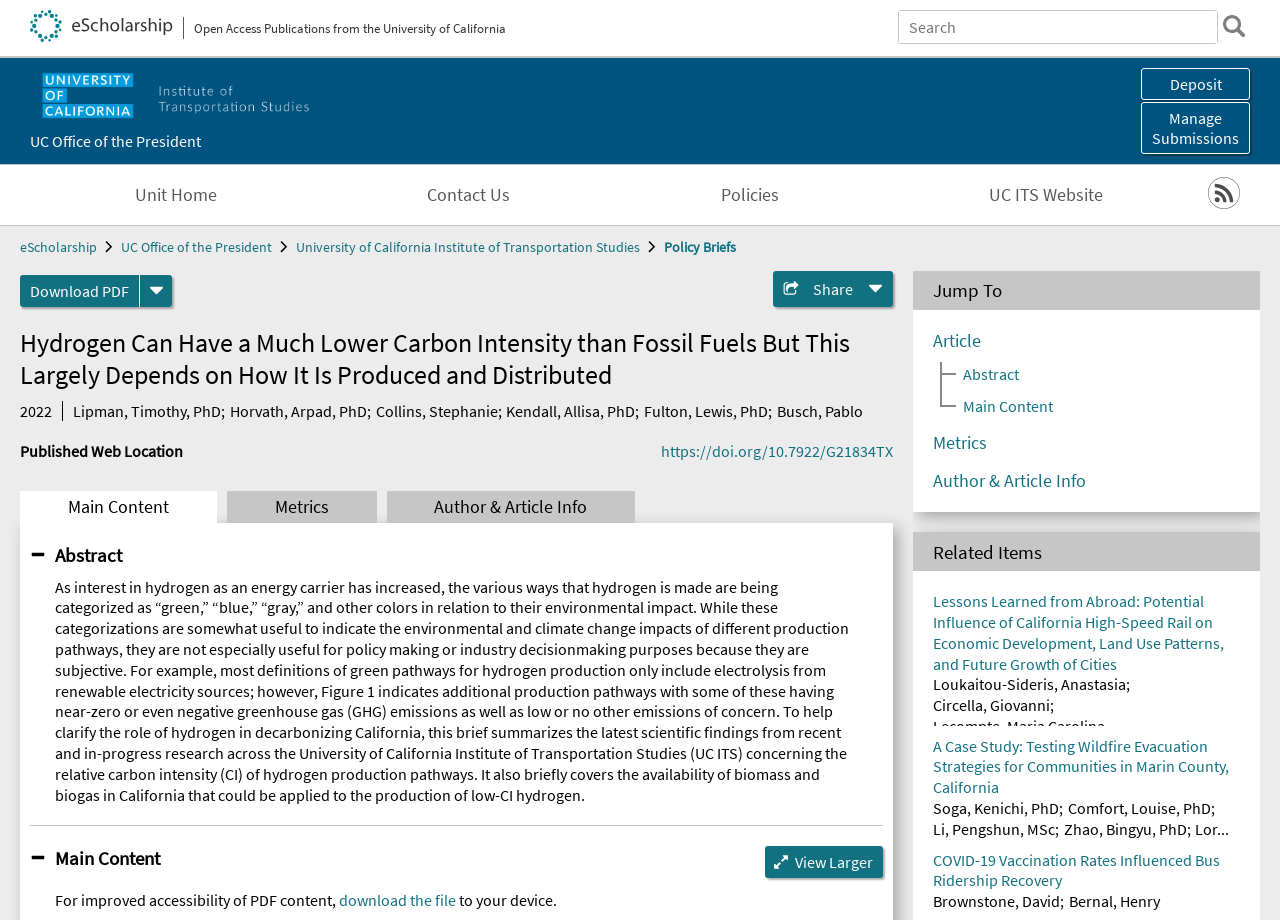Determine the bounding box coordinates for the element that should be clicked to follow this instruction: "Jump To Article". The coordinates should be given as four float numbers between 0 and 1, in the format [left, top, right, bottom].

[0.729, 0.359, 0.766, 0.383]